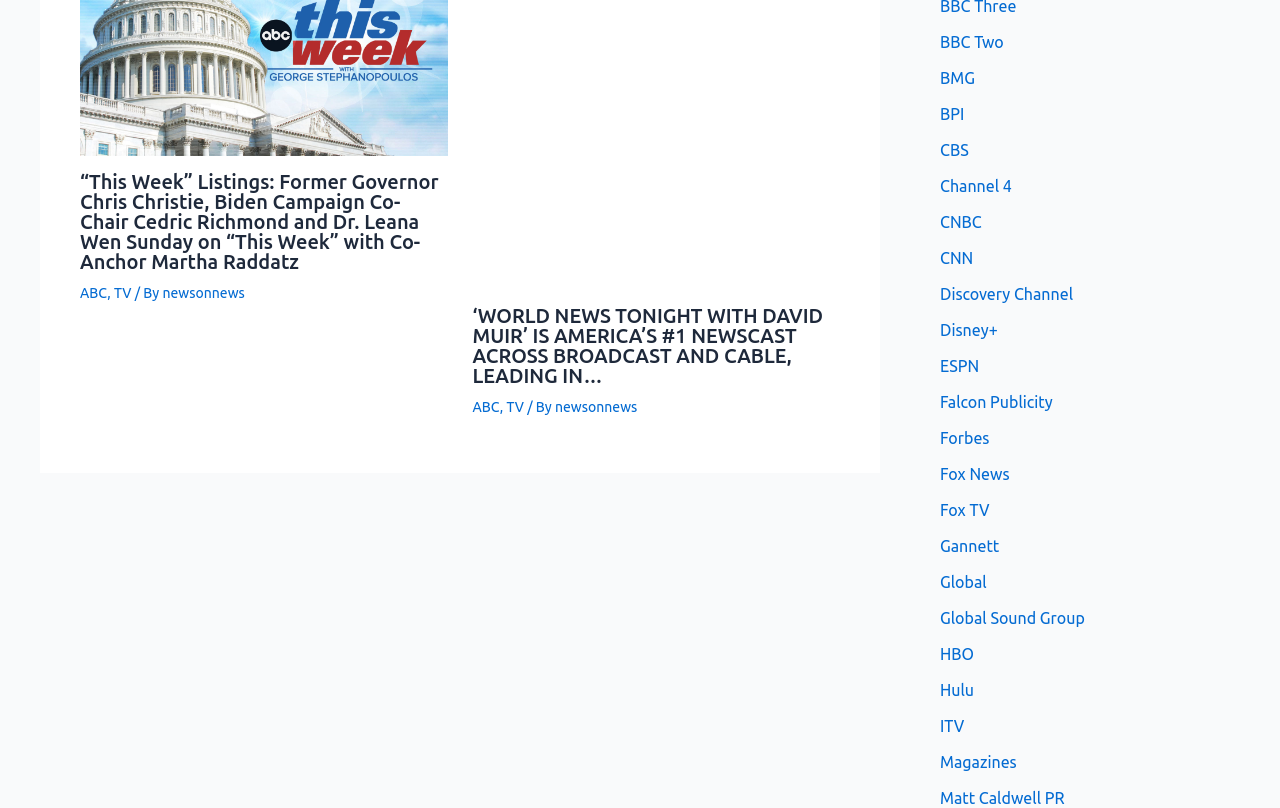Please identify the bounding box coordinates of the area that needs to be clicked to fulfill the following instruction: "leave a comment."

None